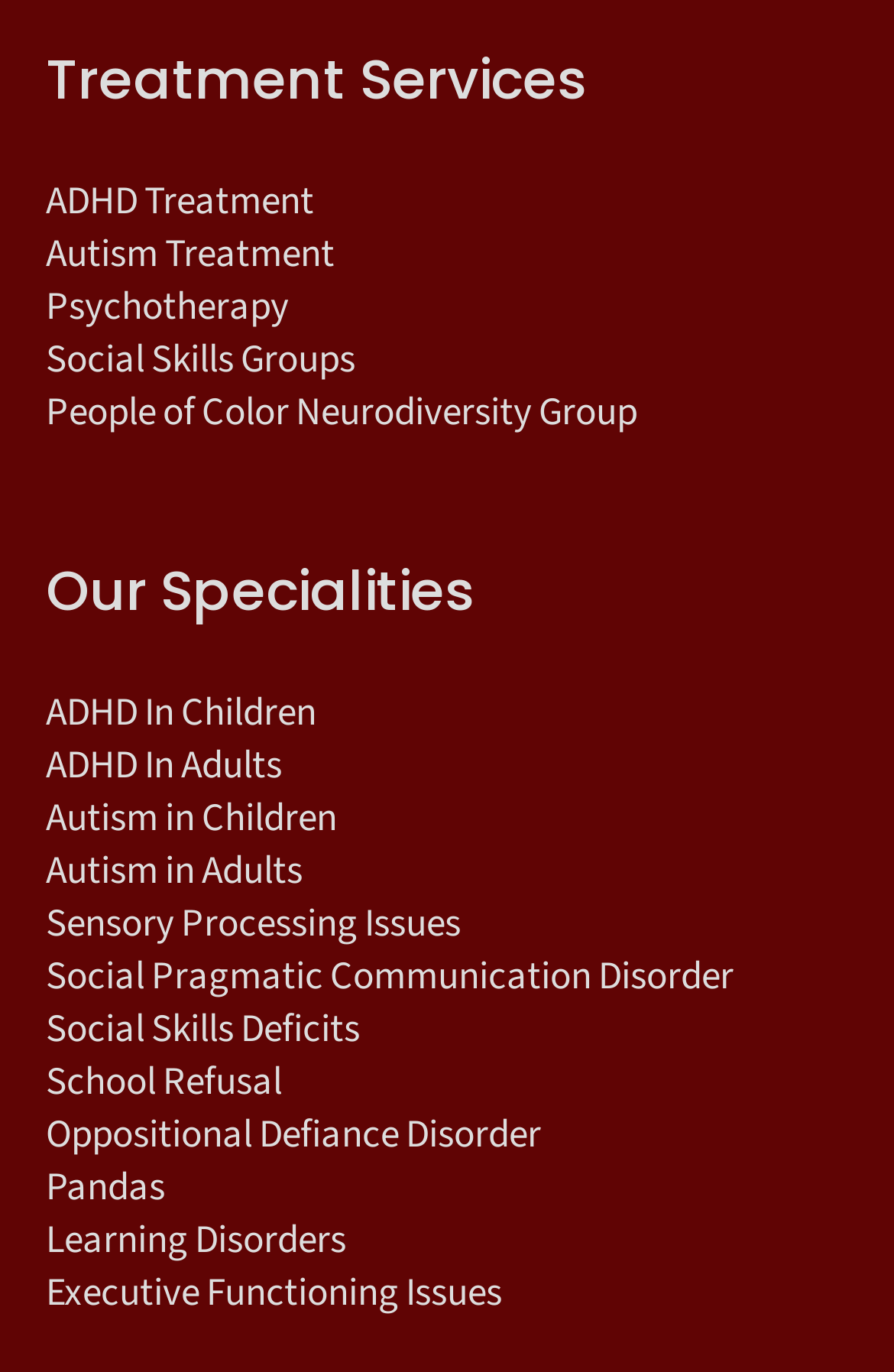Please specify the bounding box coordinates of the clickable section necessary to execute the following command: "Explore Social Skills Deficits treatment".

[0.051, 0.73, 0.403, 0.77]